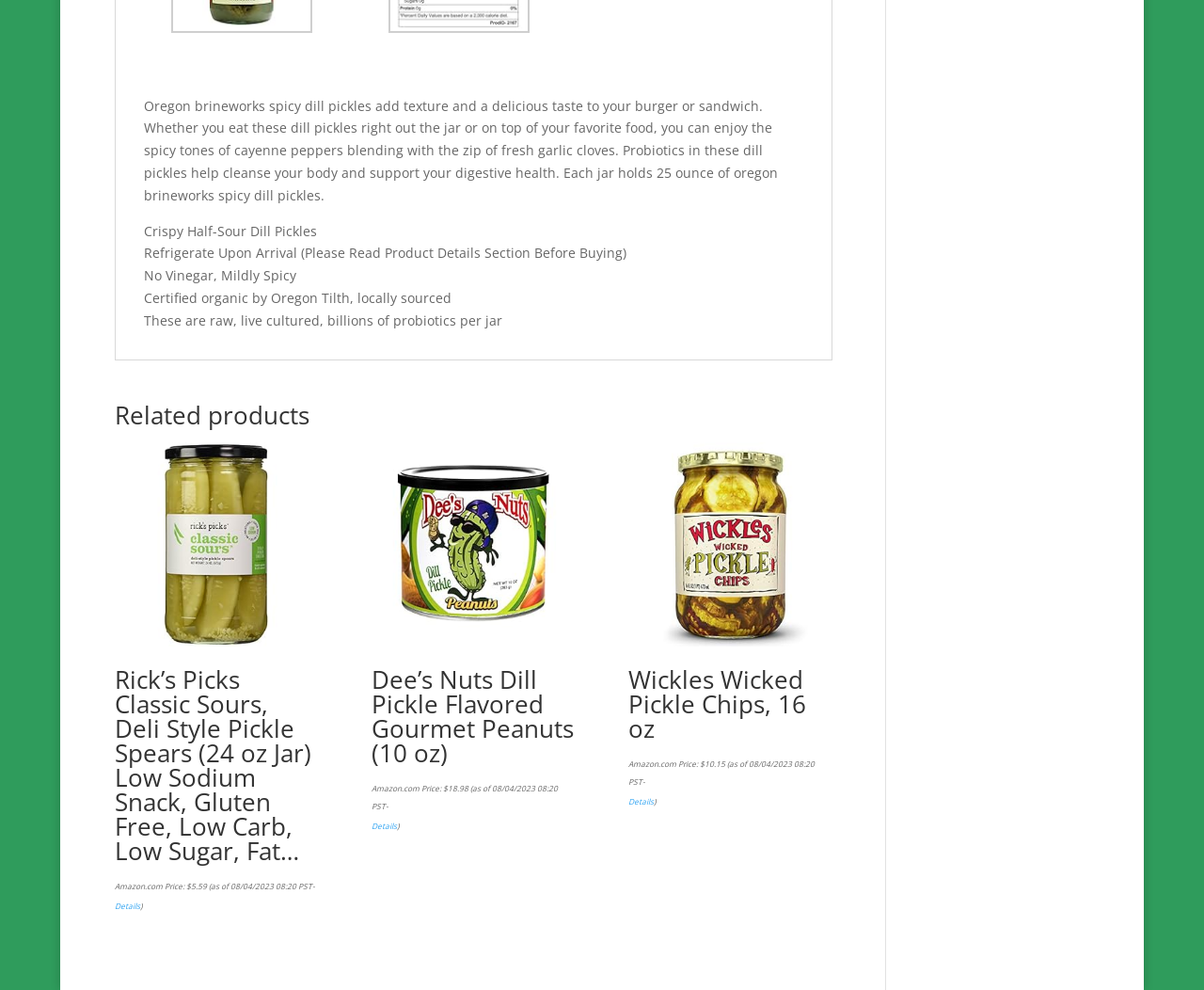What is the benefit of probiotics in Oregon Brineworks?
Answer with a single word or short phrase according to what you see in the image.

Cleansing body and digestive health